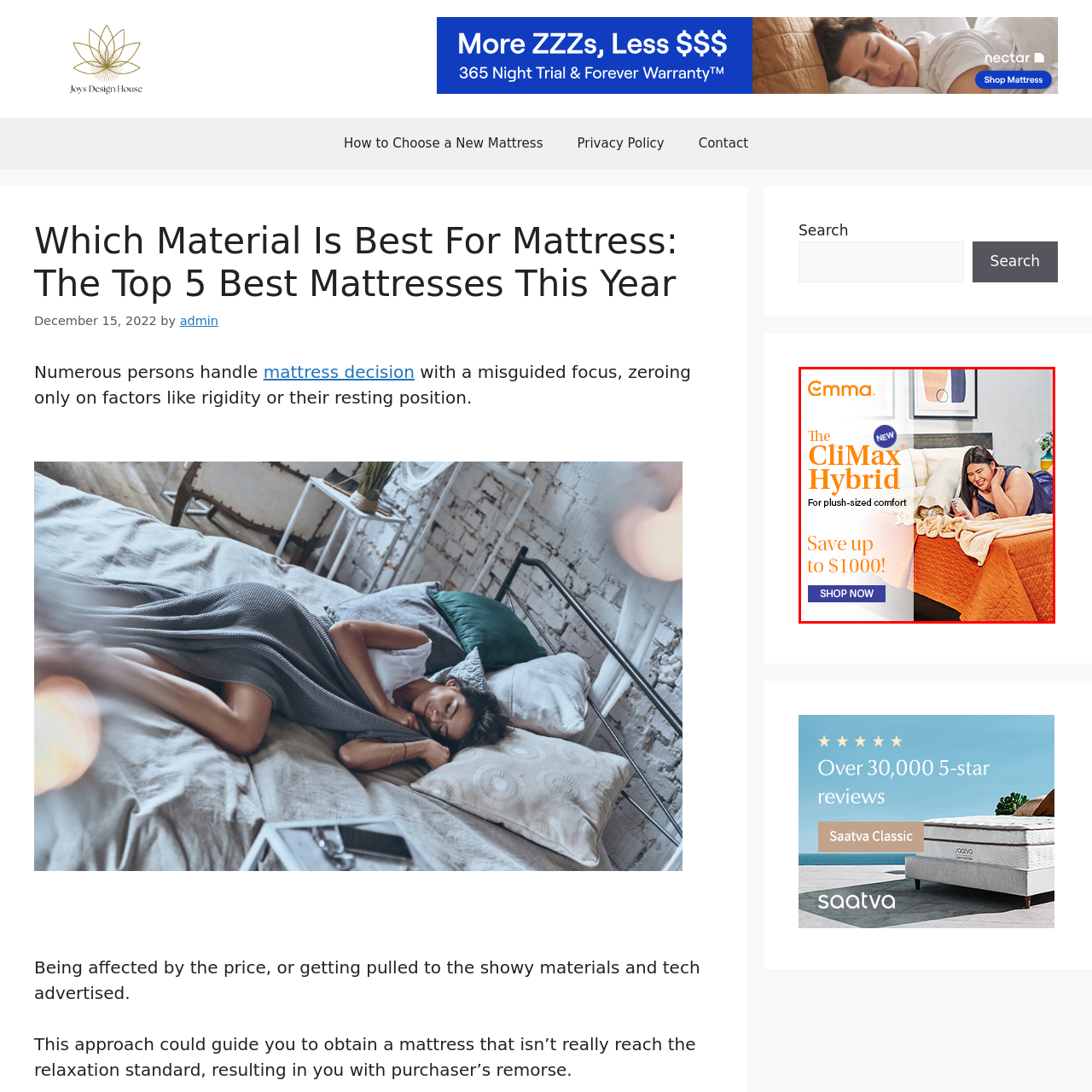View the image within the red box and answer the following question with a concise word or phrase:
What is the purpose of the text overlays in the image?

highlight key selling points